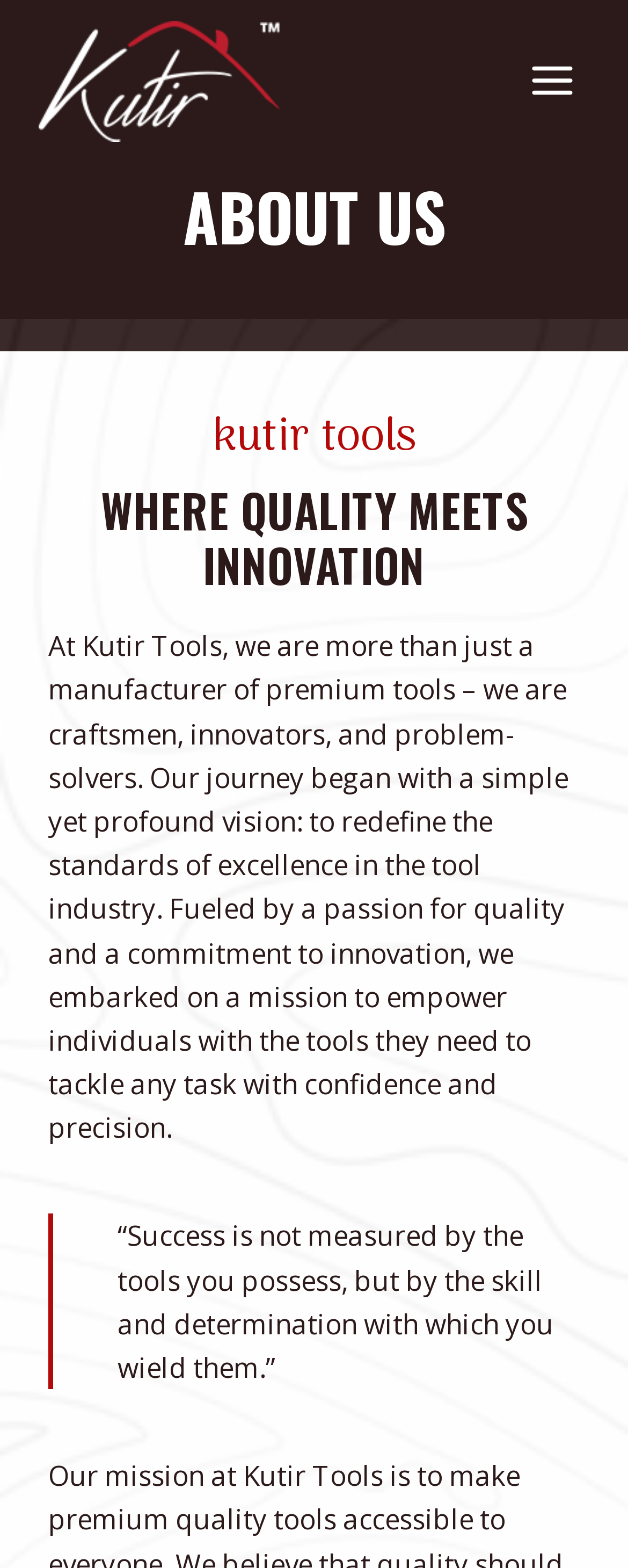For the following element description, predict the bounding box coordinates in the format (top-left x, top-left y, bottom-right x, bottom-right y). All values should be floating point numbers between 0 and 1. Description: Toggle Menu

[0.819, 0.03, 0.938, 0.073]